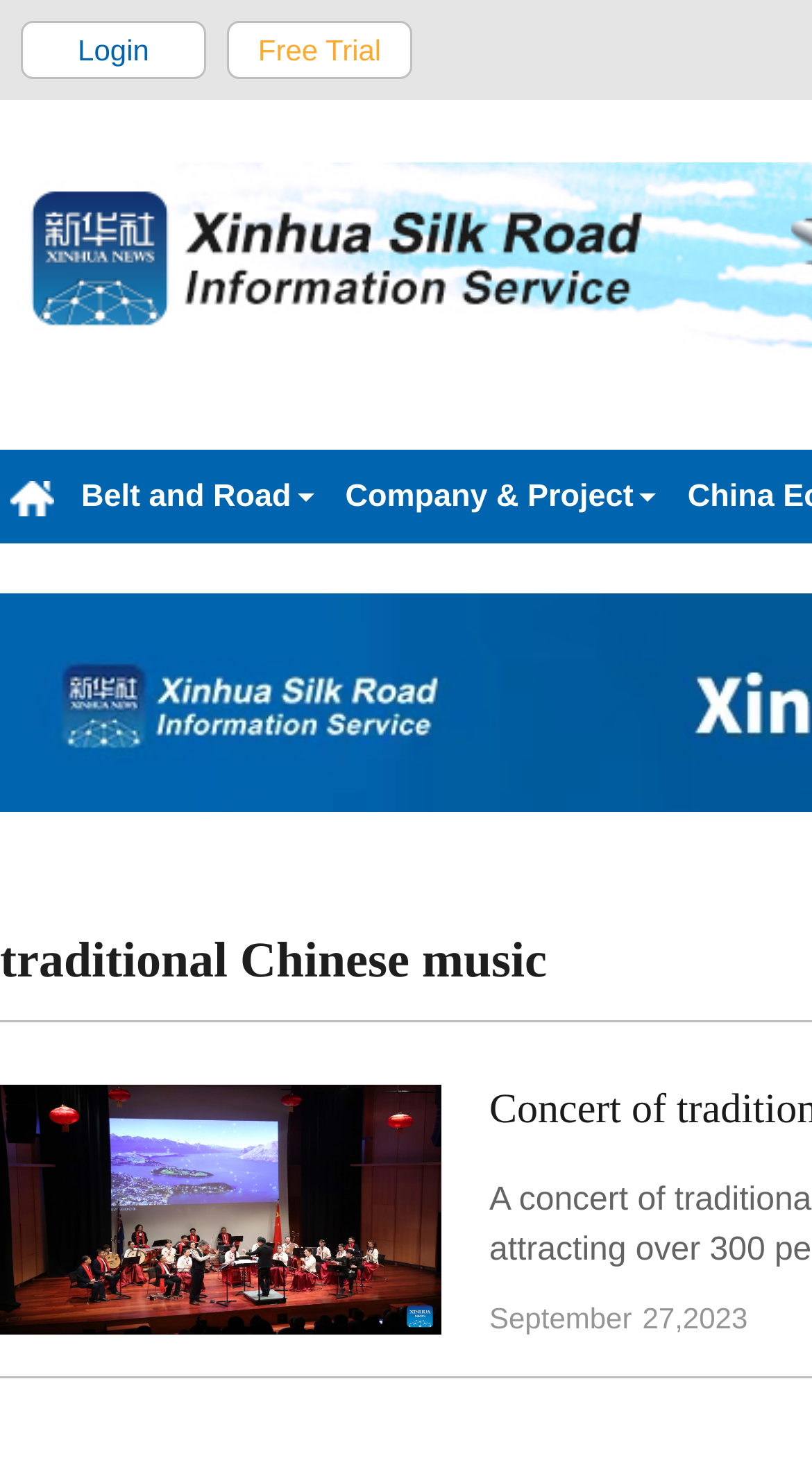Please provide a one-word or phrase answer to the question: 
What is the theme of the 'Belt and Road' link?

Belt and Road